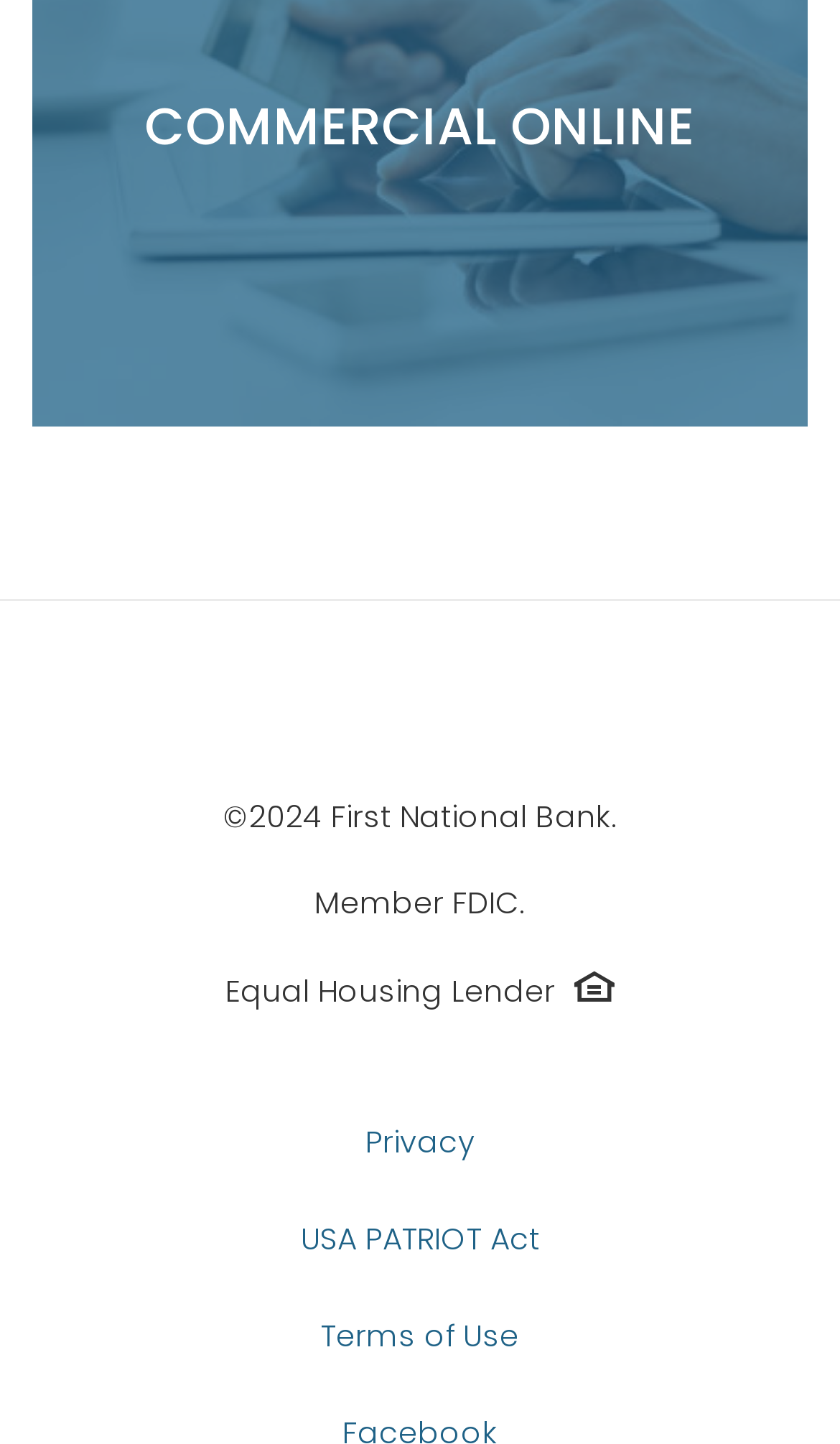Can you give a detailed response to the following question using the information from the image? What is the organization that the bank is a member of?

I found a text 'Member FDIC' at the bottom of the webpage, which indicates that the bank is a member of the Federal Deposit Insurance Corporation (FDIC).